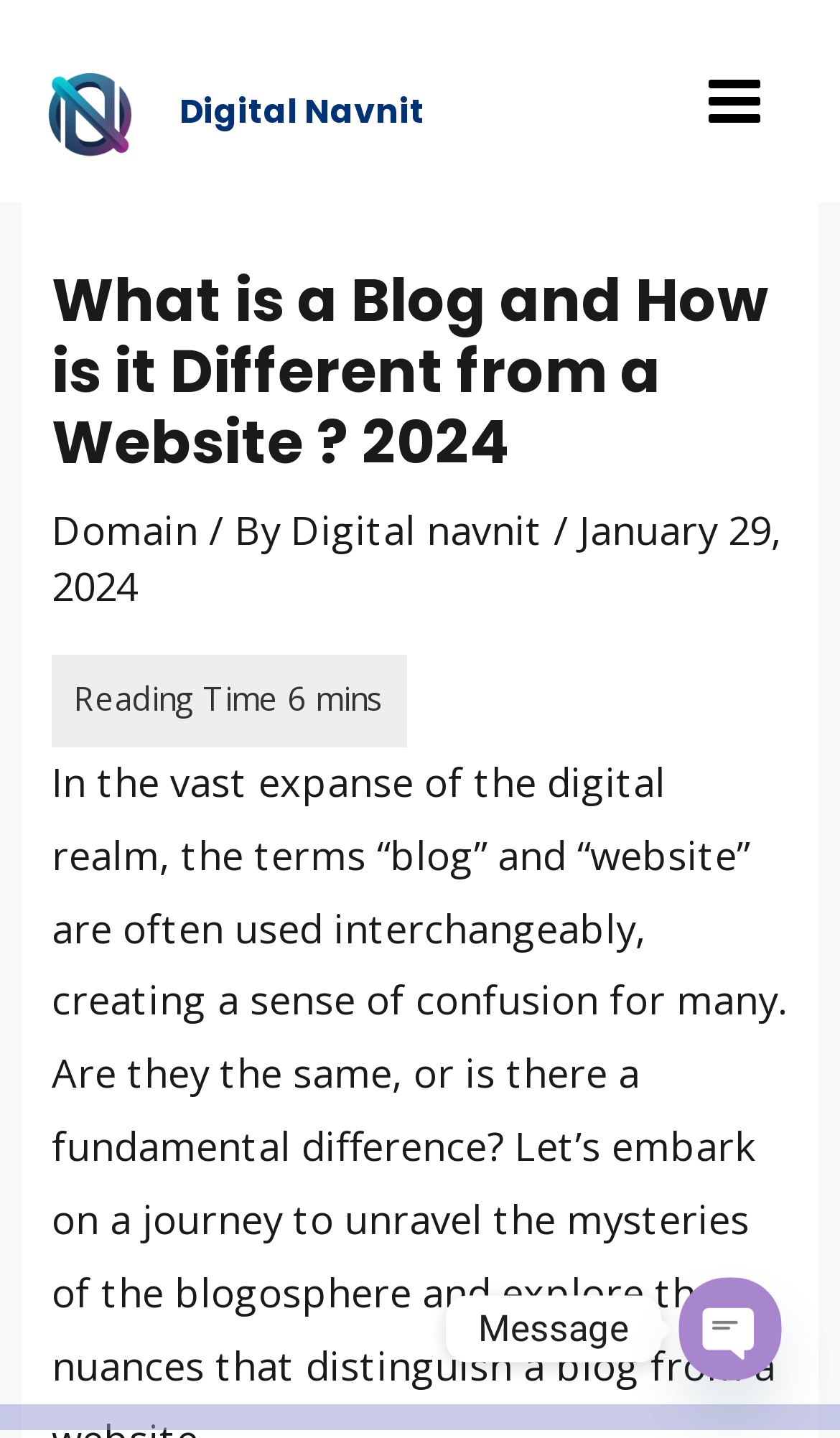Explain the webpage in detail, including its primary components.

The webpage is about the topic "What is a Blog and How is it Different from a Website?" and appears to be a blog post or article. At the top left, there is a logo of "Digital Navnit" accompanied by a link to the website. Next to the logo, there is a main menu button. 

Below the logo and main menu button, there is a header section that contains the title of the blog post "What is a Blog and How is it Different from a Website? 2024" in a large font size. Under the title, there are three lines of text: a link to "Domain", a static text "/ By", and a link to "Digital navnit", which appears to be the author's name. The date "January 29, 2024" is also displayed in this section.

At the bottom right of the page, there are three social media links: Facebook Messenger, Contact Us, and Instagram, each accompanied by an icon. Above these links, there is a chat button with the text "Message" and an "Open chaty" button with an icon.

There are a total of 4 images on the page, including the logo, main menu icon, and social media icons. The overall layout is organized, with clear headings and concise text.